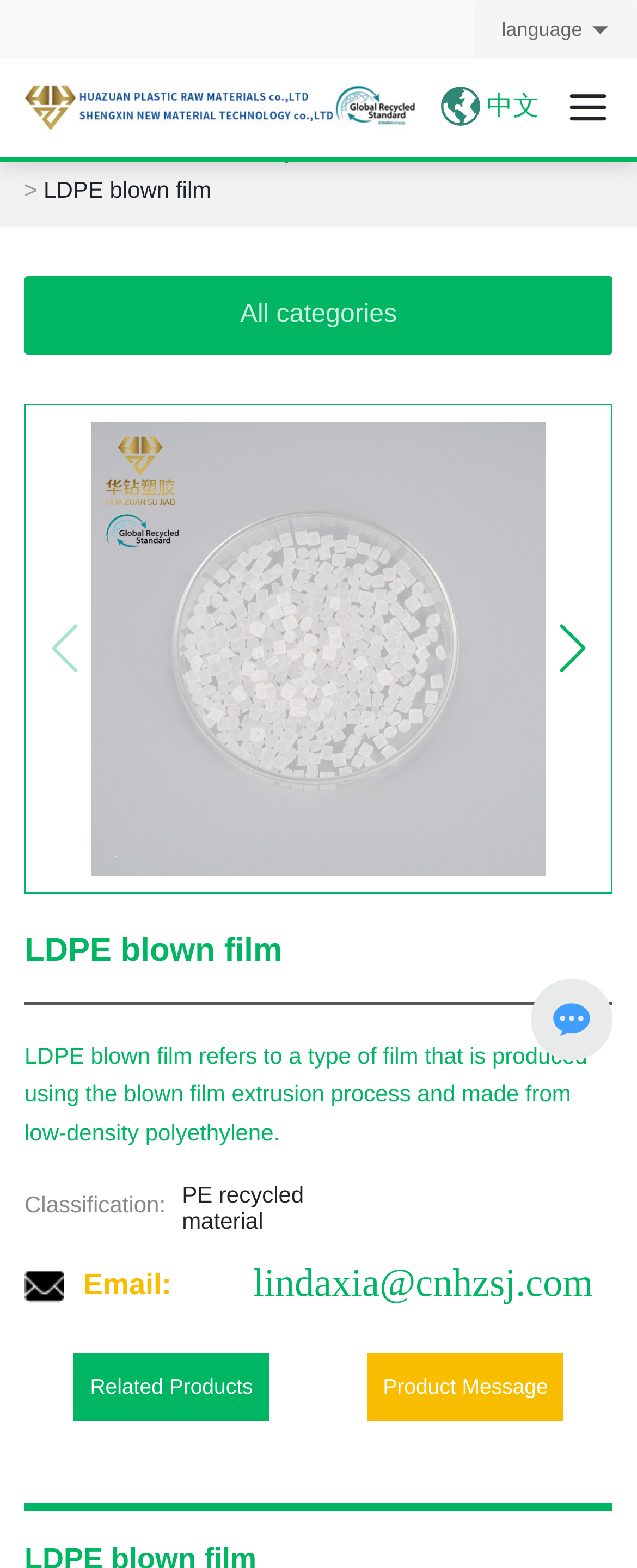Given the description "PE recycled material", determine the bounding box of the corresponding UI element.

[0.338, 0.084, 0.667, 0.109]